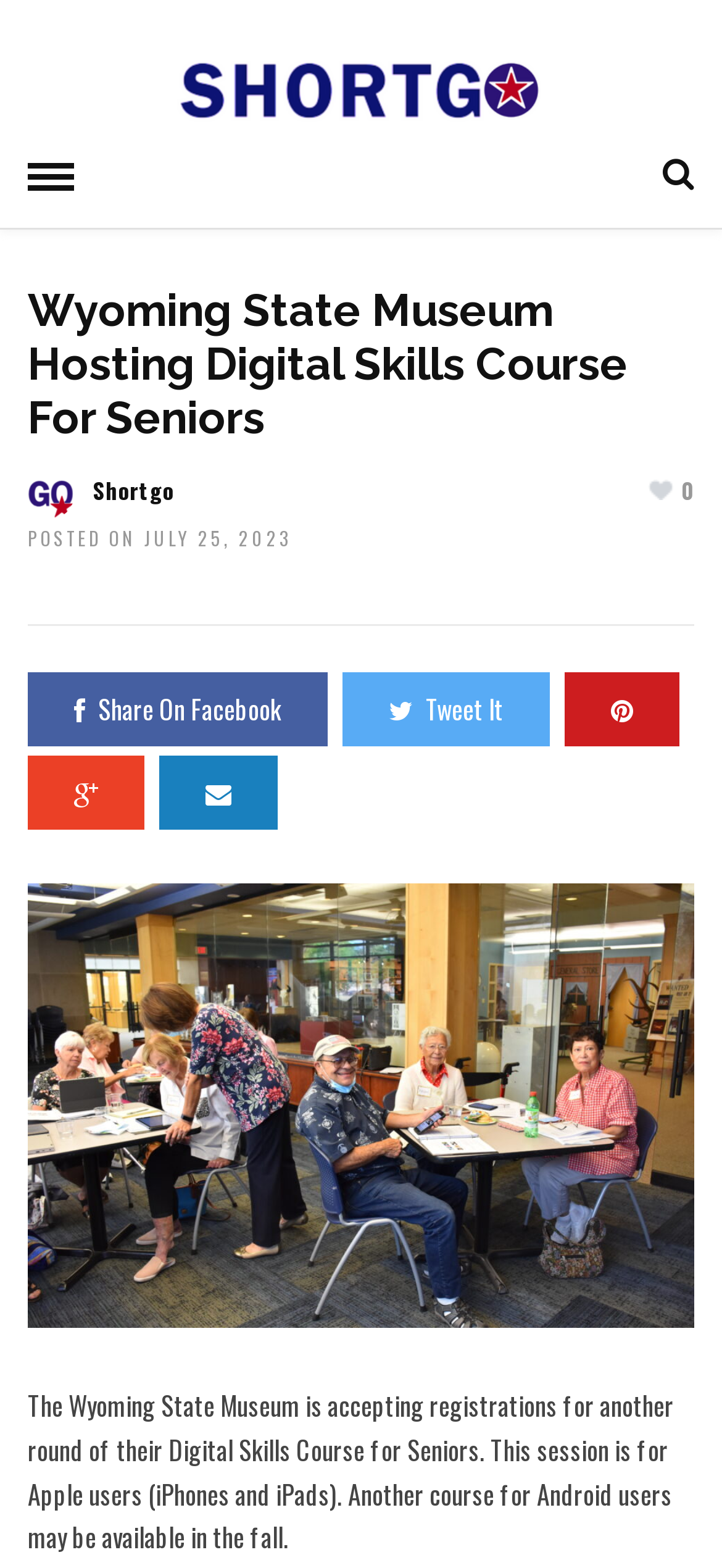Identify the coordinates of the bounding box for the element that must be clicked to accomplish the instruction: "Click the Facebook share button".

[0.038, 0.429, 0.454, 0.476]